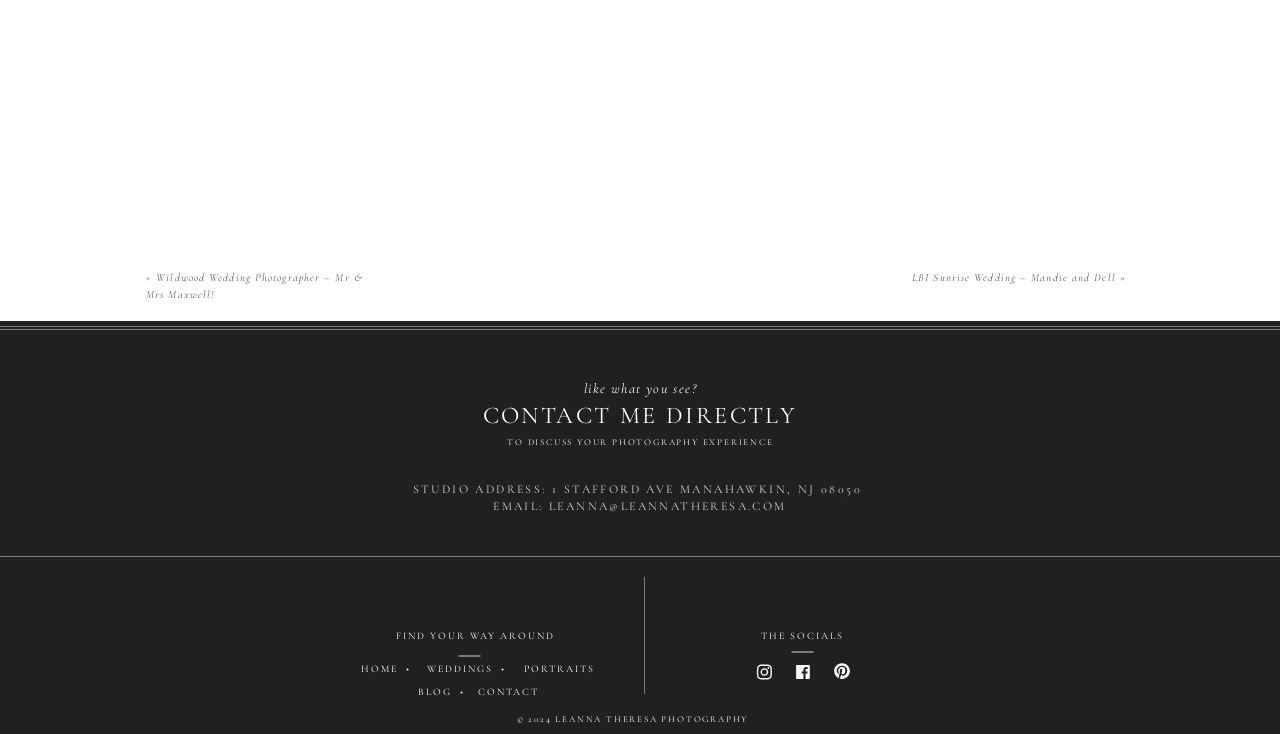Extract the bounding box coordinates of the UI element described by: "Waterproof Watch Box". The coordinates should include four float numbers ranging from 0 to 1, e.g., [left, top, right, bottom].

None